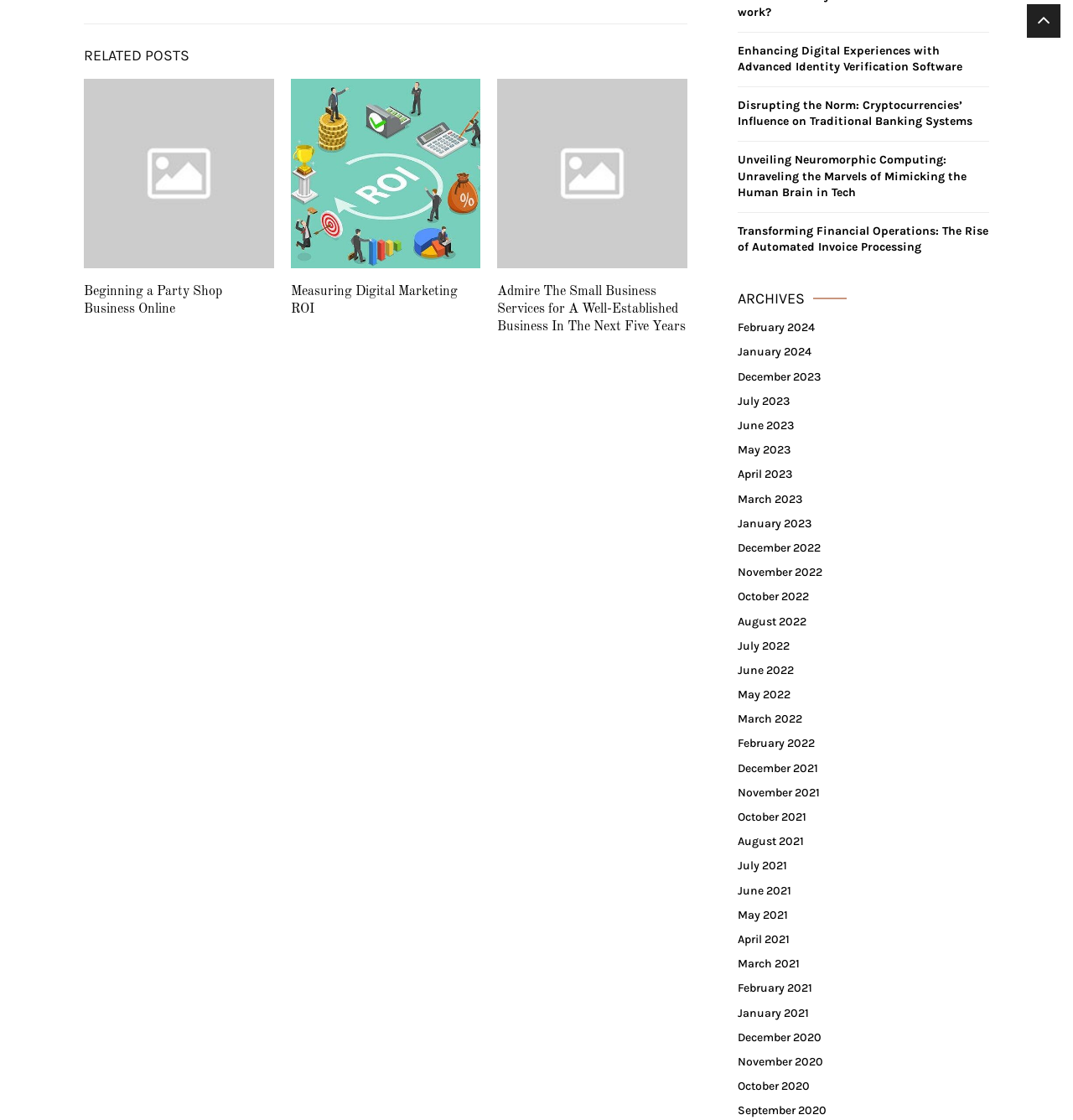Find the bounding box coordinates for the area that must be clicked to perform this action: "Click the logo".

None